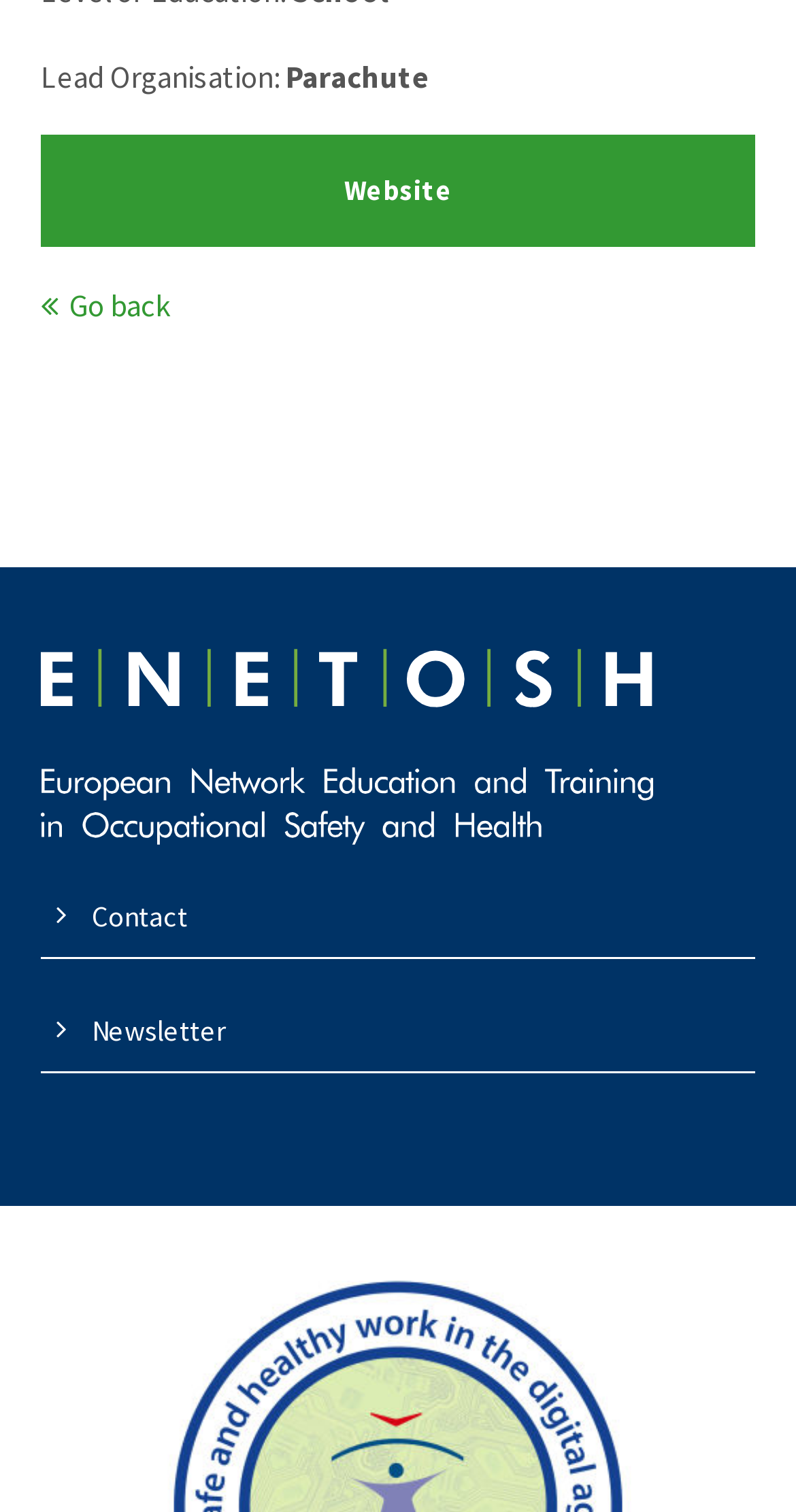Please provide the bounding box coordinate of the region that matches the element description: Go back. Coordinates should be in the format (top-left x, top-left y, bottom-right x, bottom-right y) and all values should be between 0 and 1.

[0.051, 0.189, 0.213, 0.215]